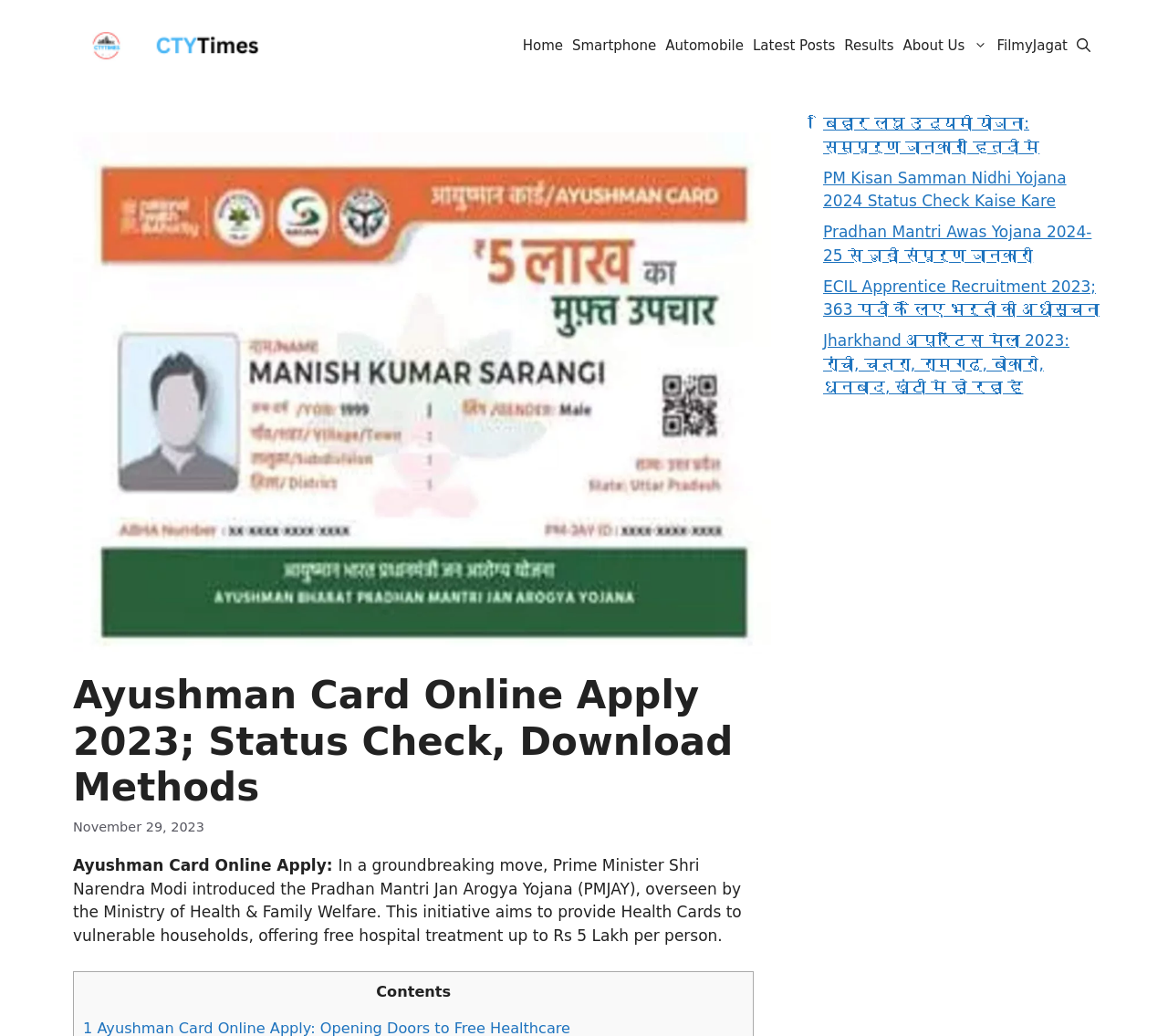Based on what you see in the screenshot, provide a thorough answer to this question: Who introduced the Pradhan Mantri Jan Arogya Yojana?

According to the webpage content, Prime Minister Shri Narendra Modi introduced the Pradhan Mantri Jan Arogya Yojana (PMJAY), which aims to provide Health Cards to vulnerable households.